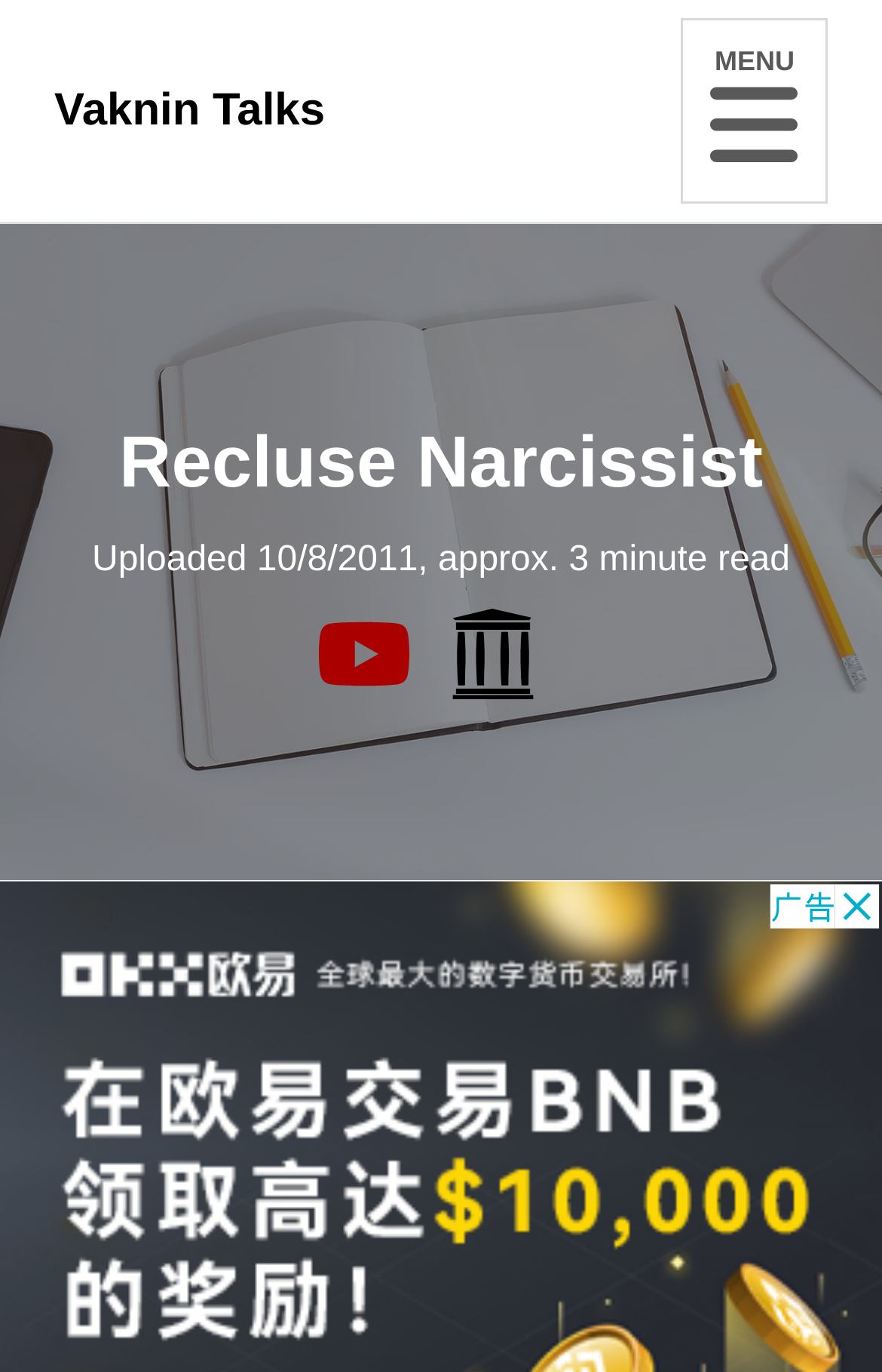Please answer the following question using a single word or phrase: 
How many minutes does the video take to watch?

3